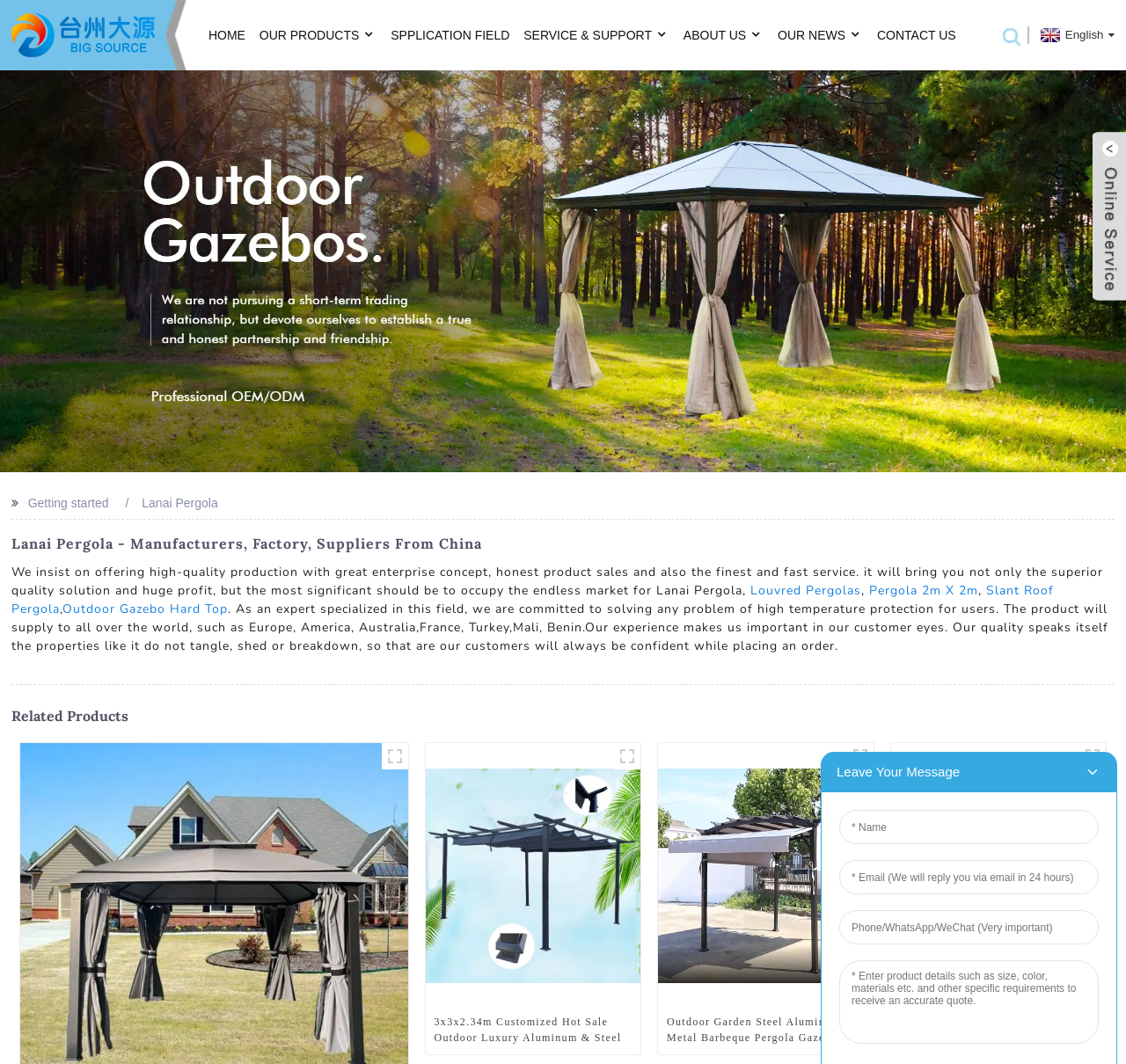Please mark the clickable region by giving the bounding box coordinates needed to complete this instruction: "Click the HOME link".

[0.185, 0.026, 0.218, 0.039]